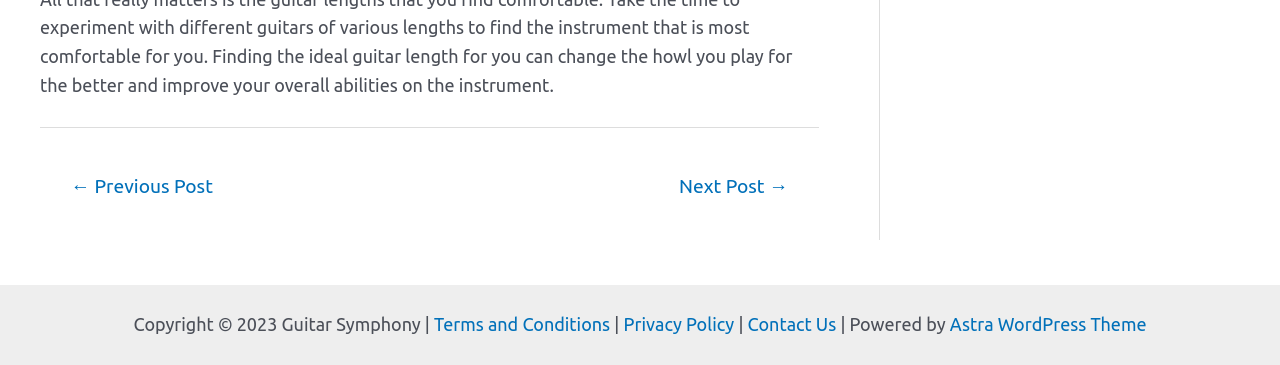Please respond in a single word or phrase: 
How many links are present in the footer section?

4